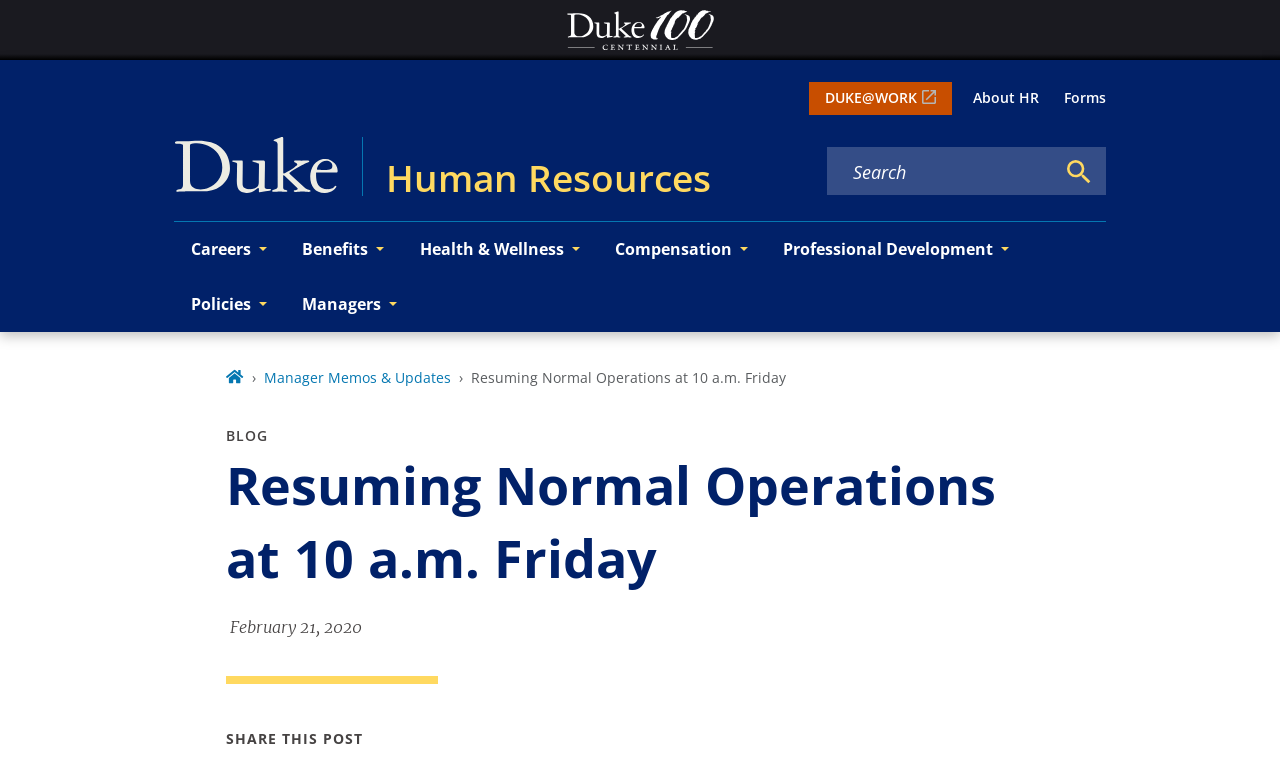Give an in-depth explanation of the webpage layout and content.

The webpage appears to be a blog post or news article from Duke University's Human Resources department. At the top left, there is a Duke 100 Centennial logo, and next to it, a navigation menu with links to "DUKE@WORK" and "About HR". On the top right, there is a search box with a "Search" button.

Below the search box, there is a primary navigation menu with buttons for "Careers", "Benefits", "Health & Wellness", "Compensation", "Professional Development", "Policies", and "Managers". These buttons are arranged horizontally and take up most of the width of the page.

The main content of the page starts with a breadcrumb navigation menu, which shows the path "Home" > "Manager Memos & Updates" > "Resuming Normal Operations at 10 a.m. Friday". Below the breadcrumb menu, there is a heading with the same title, "Resuming Normal Operations at 10 a.m. Friday", which is followed by a static text block with the date "February 21, 2020".

The main content of the page is a blog post or news article, which is not summarized here. At the bottom of the page, there is a separator line, followed by a heading "SHARE THIS POST".